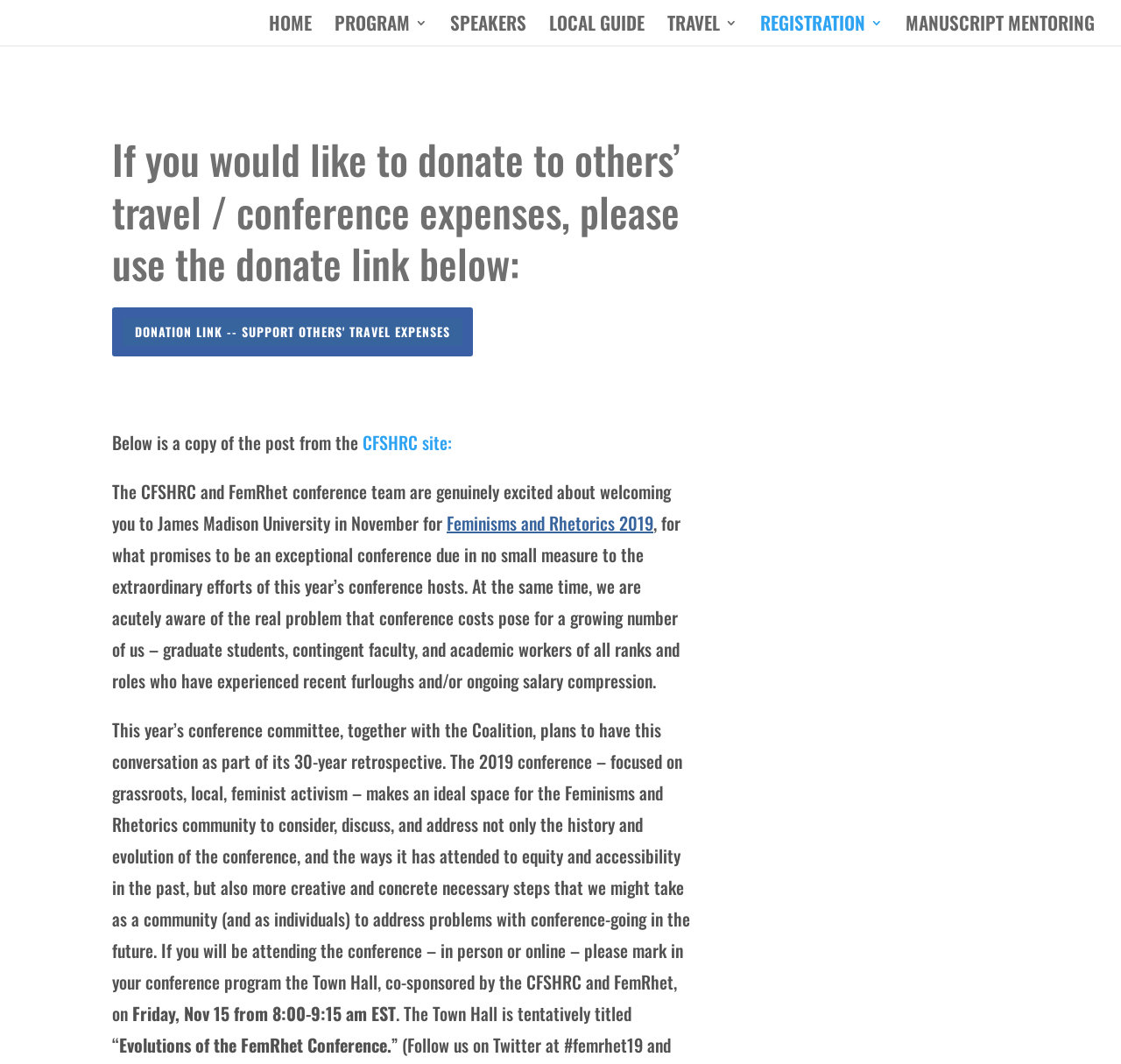Explain in detail what is displayed on the webpage.

The webpage is about the 2019 Feminisms & Rhetorics Conference, with a focus on donation and conference details. At the top, there are seven navigation links: "HOME", "PROGRAM 3", "SPEAKERS", "LOCAL GUIDE", "TRAVEL 3", "REGISTRATION 3", and "MANUSCRIPT MENTORING", evenly spaced across the top of the page.

Below the navigation links, there is a heading that explains the purpose of donation, followed by a "DONATION LINK" to support others' travel expenses. Underneath, there is a paragraph of text that introduces the conference, mentioning the excitement of welcoming attendees to James Madison University in November.

The text continues, discussing the challenges of conference costs for graduate students, contingent faculty, and academic workers, and how the conference committee plans to address these issues. There is a mention of a Town Hall meeting, co-sponsored by the CFSHRC and FemRhet, which will take place on Friday, November 15 from 8:00-9:15 am EST, titled "Evolutions of the FemRhet Conference."